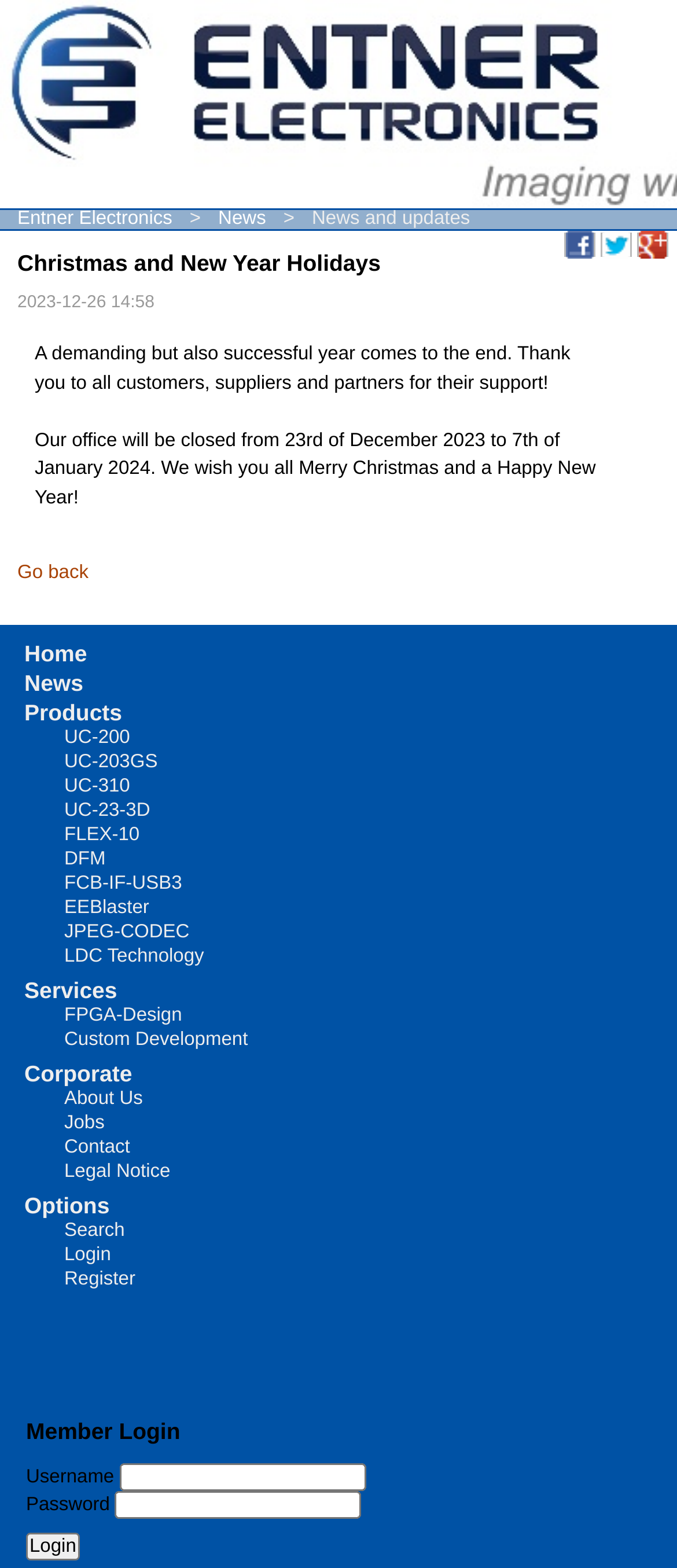Please look at the image and answer the question with a detailed explanation: What is the purpose of the office closure?

The purpose of the office closure is obtained from the StaticText 'Our office will be closed from 23rd of December 2023 to 7th of January 2024. We wish you all Merry Christmas and a Happy New Year!' which indicates that the office will be closed for Christmas and New Year holidays.